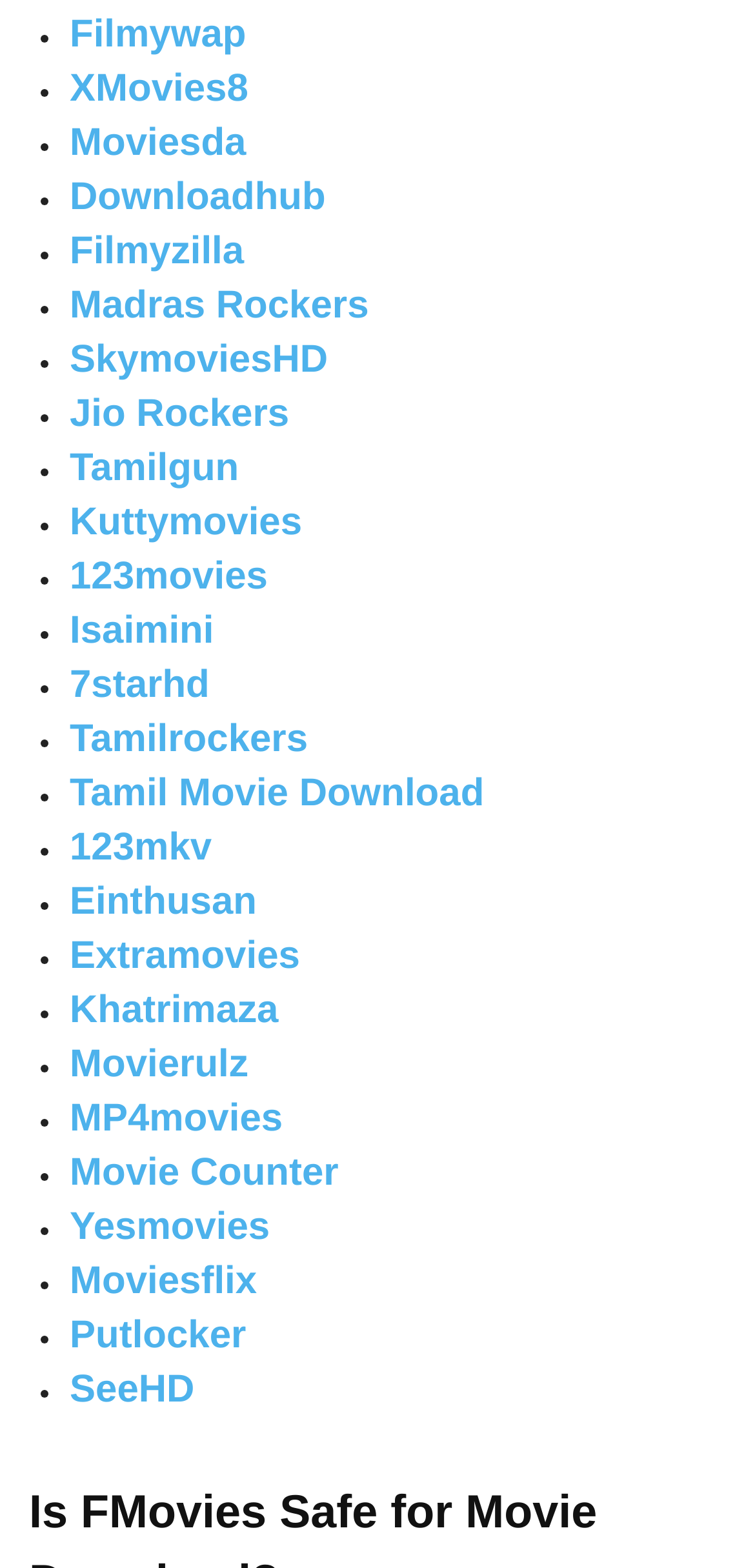Locate the bounding box coordinates of the element to click to perform the following action: 'Click on Filmywap'. The coordinates should be given as four float values between 0 and 1, in the form of [left, top, right, bottom].

[0.092, 0.008, 0.326, 0.035]